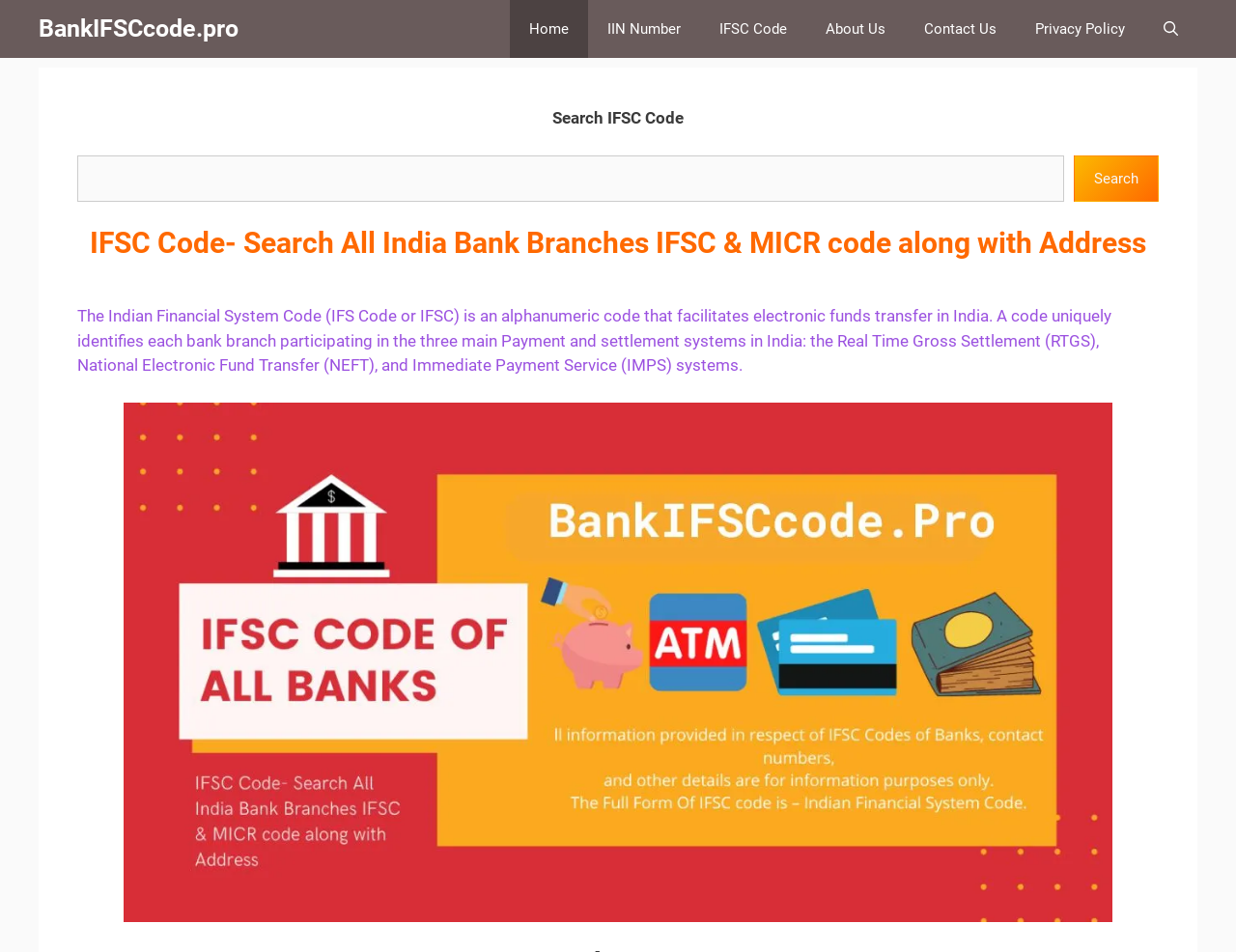Specify the bounding box coordinates of the area to click in order to follow the given instruction: "Go to Home page."

[0.412, 0.0, 0.476, 0.061]